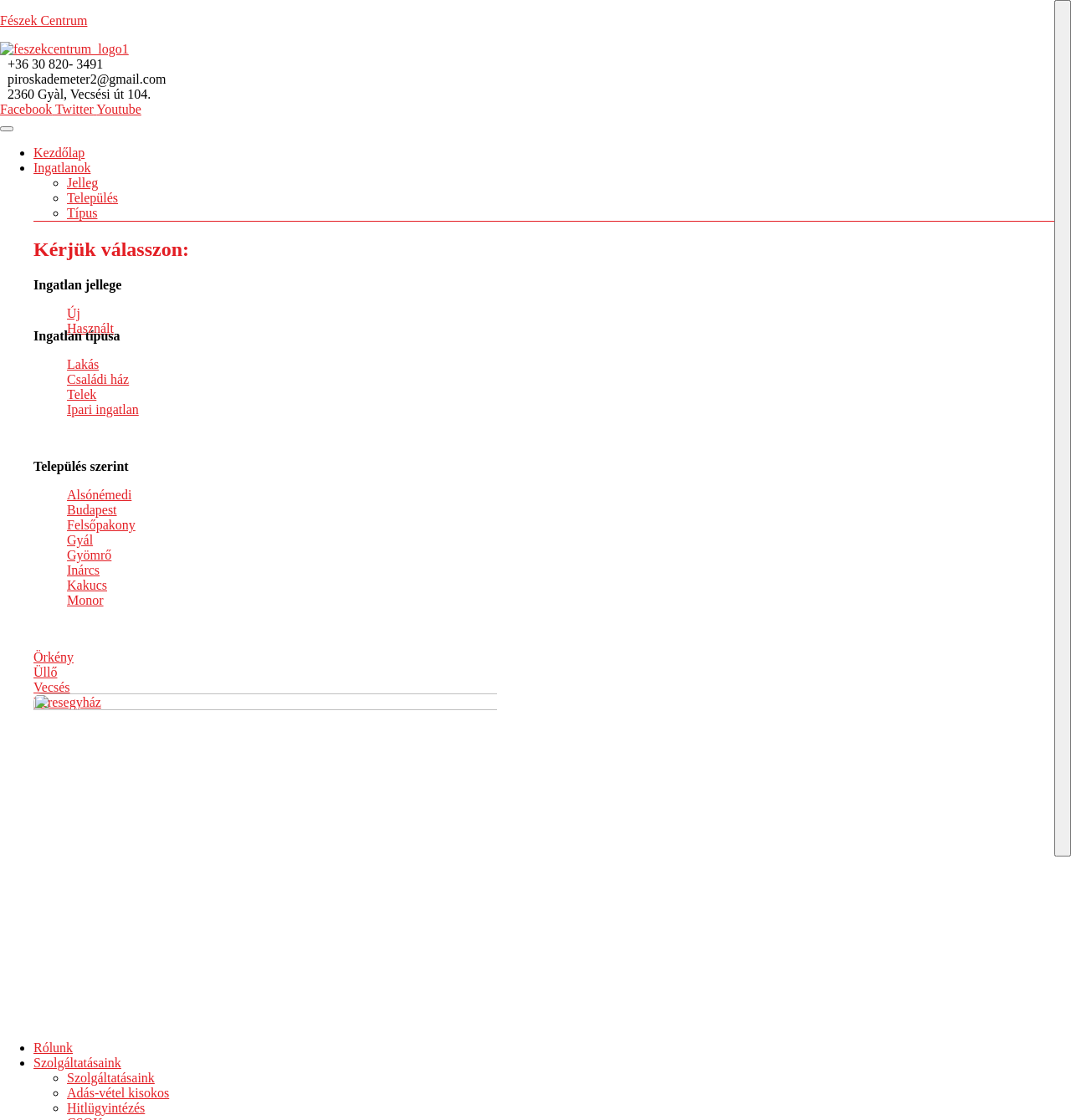Determine the bounding box coordinates of the region that needs to be clicked to achieve the task: "Select the property type".

[0.062, 0.319, 0.092, 0.331]